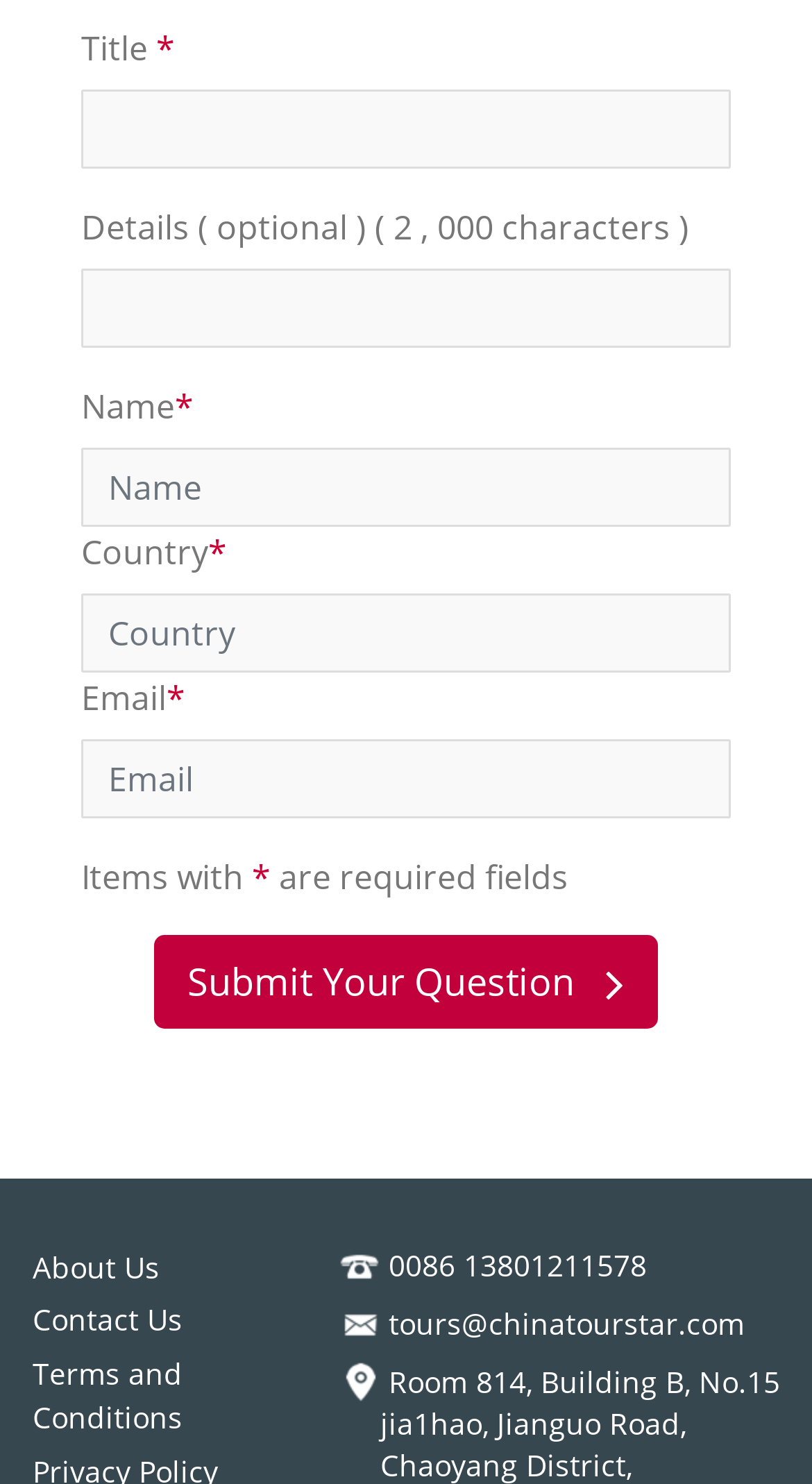Please respond in a single word or phrase: 
What is the maximum character limit for the 'Details' field?

2000 characters